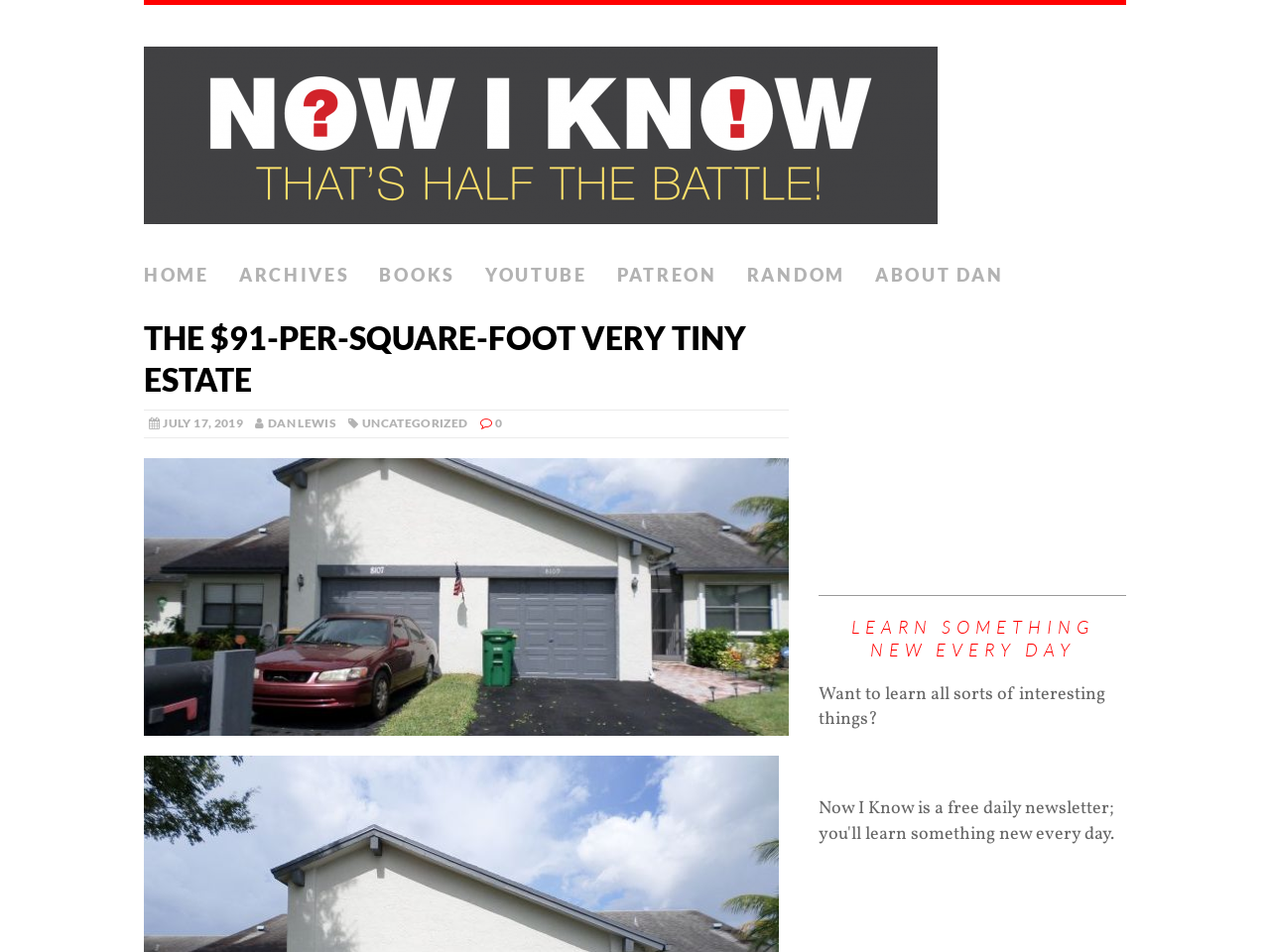Find the bounding box coordinates of the clickable region needed to perform the following instruction: "Reset filters". The coordinates should be provided as four float numbers between 0 and 1, i.e., [left, top, right, bottom].

None